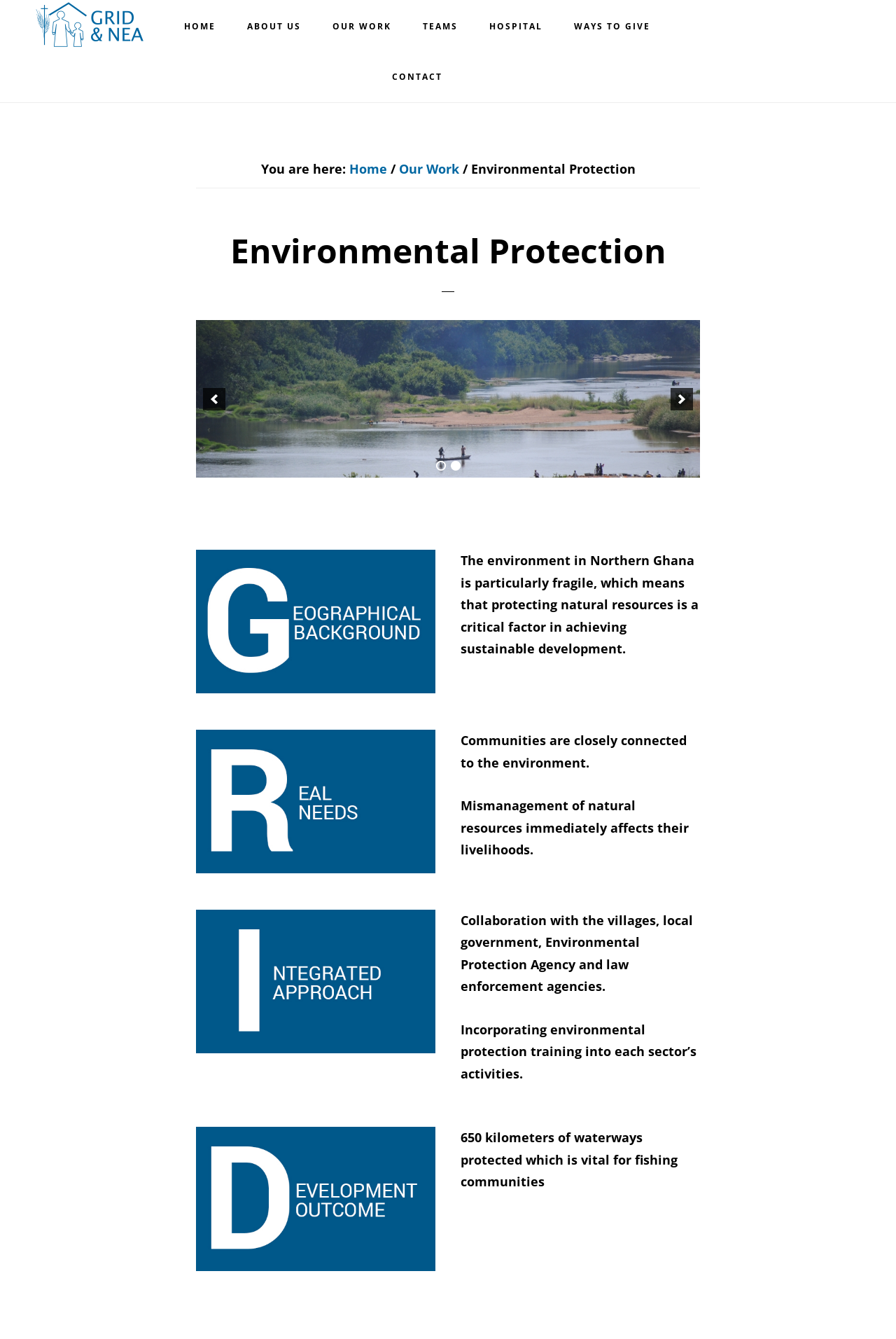Please specify the bounding box coordinates of the element that should be clicked to execute the given instruction: 'Click on the 'HOME' link'. Ensure the coordinates are four float numbers between 0 and 1, expressed as [left, top, right, bottom].

[0.19, 0.001, 0.256, 0.039]